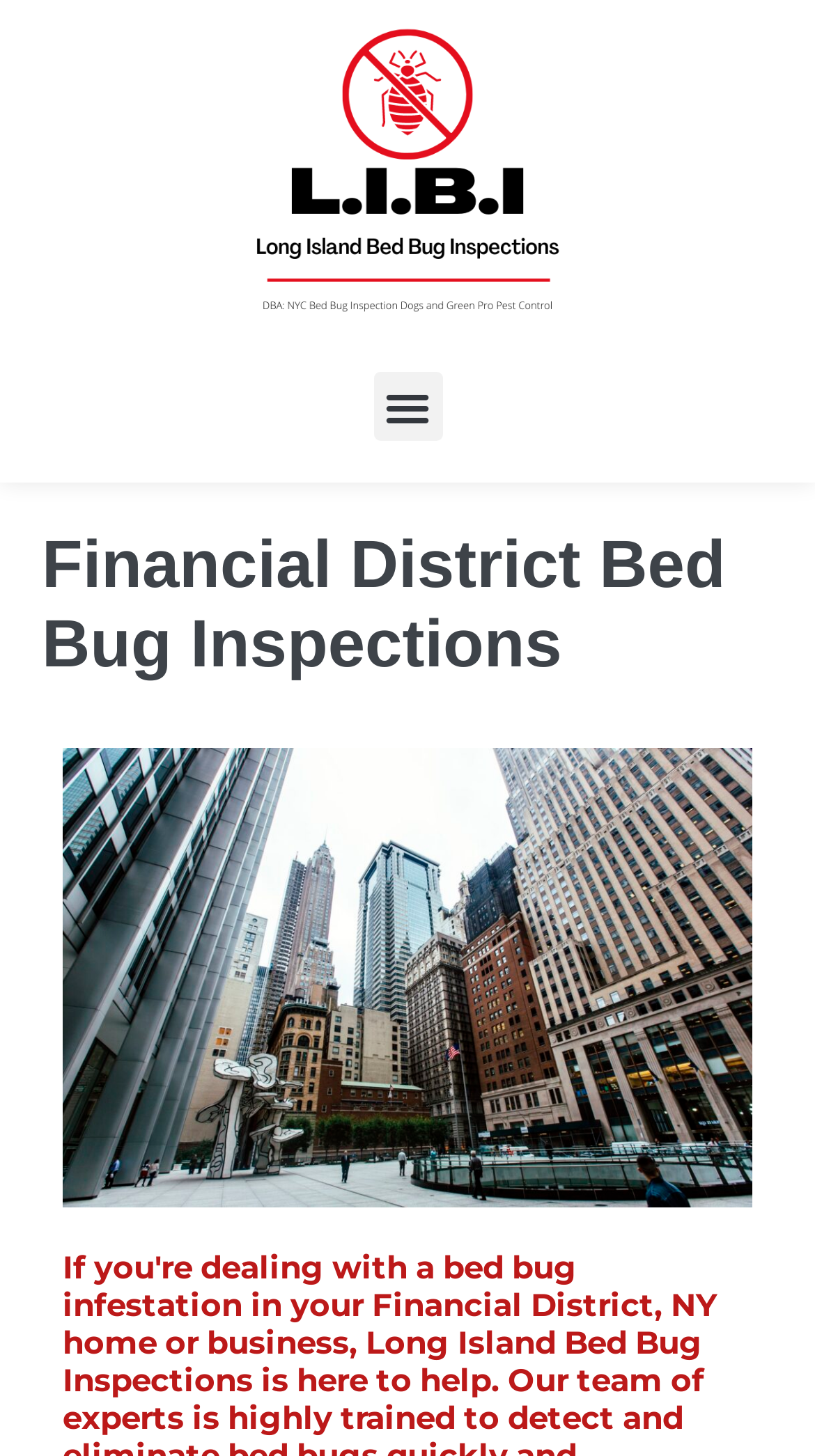Extract the text of the main heading from the webpage.

Financial District Bed Bug Inspections